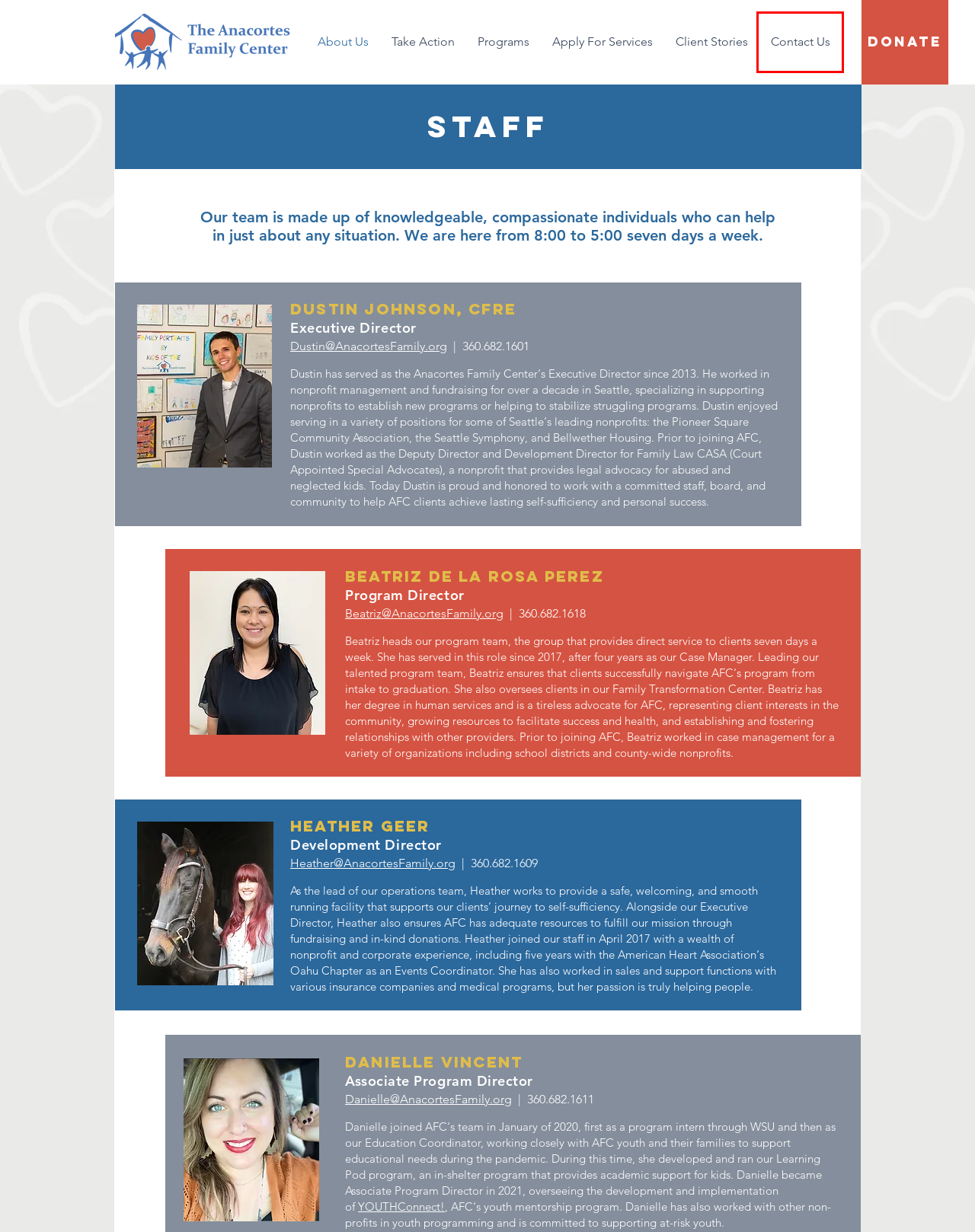Given a webpage screenshot with a UI element marked by a red bounding box, choose the description that best corresponds to the new webpage that will appear after clicking the element. The candidates are:
A. Client Stories | AFC Website 2022
B. Contact Us | AFC Website 2022
C. Apply For Services | Anacortes Family Center | Anacortes
D. Programs | AFC Website 2022
E. Donation | AFC Website 2022
F. About Us | Anacortes Family Center | Anacortes
G. Take Action | AFC Website 2022
H. YOUTHConnect! | AFC Website 2022

B